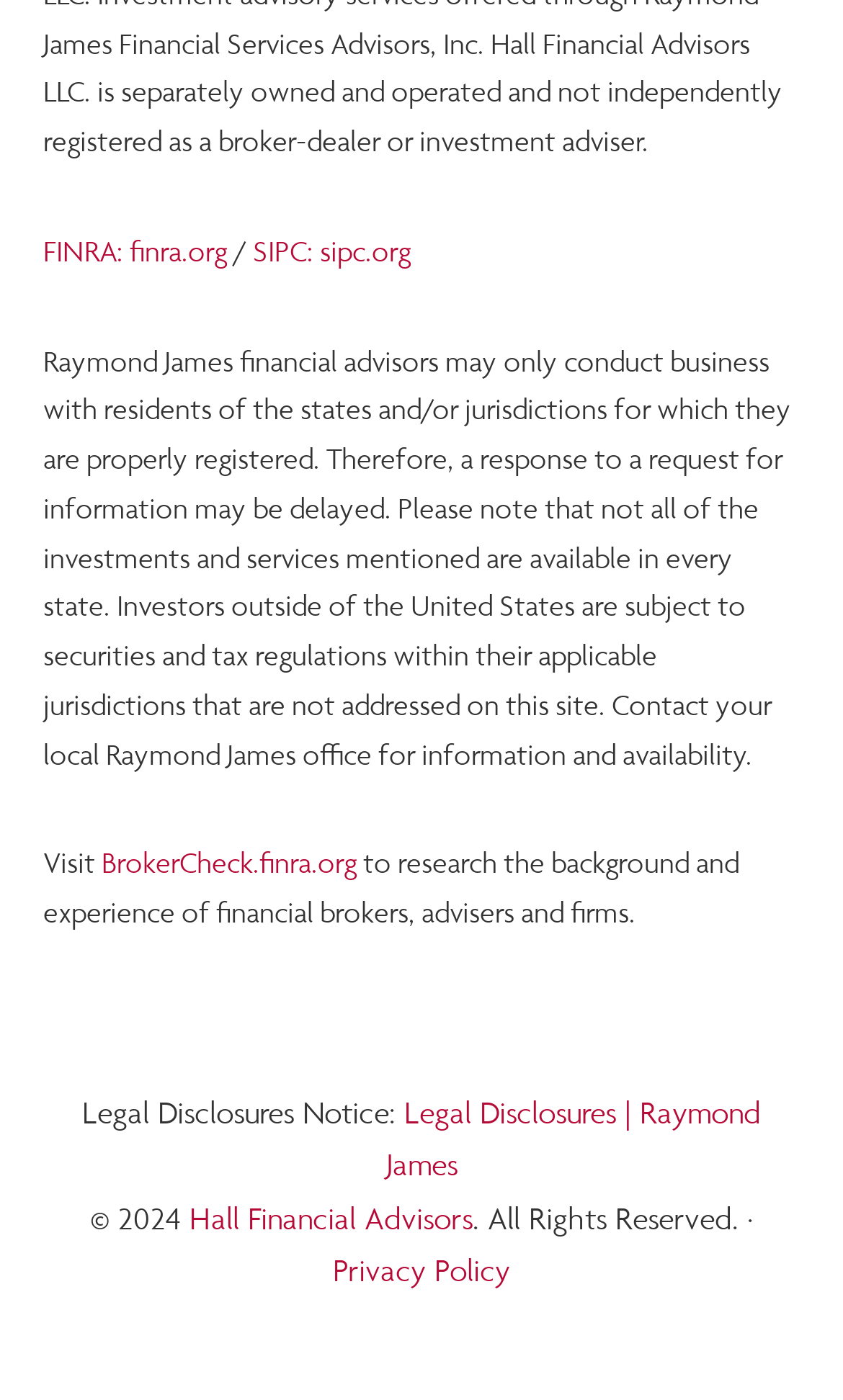Given the element description "Privacy Policy", identify the bounding box of the corresponding UI element.

[0.395, 0.892, 0.605, 0.921]